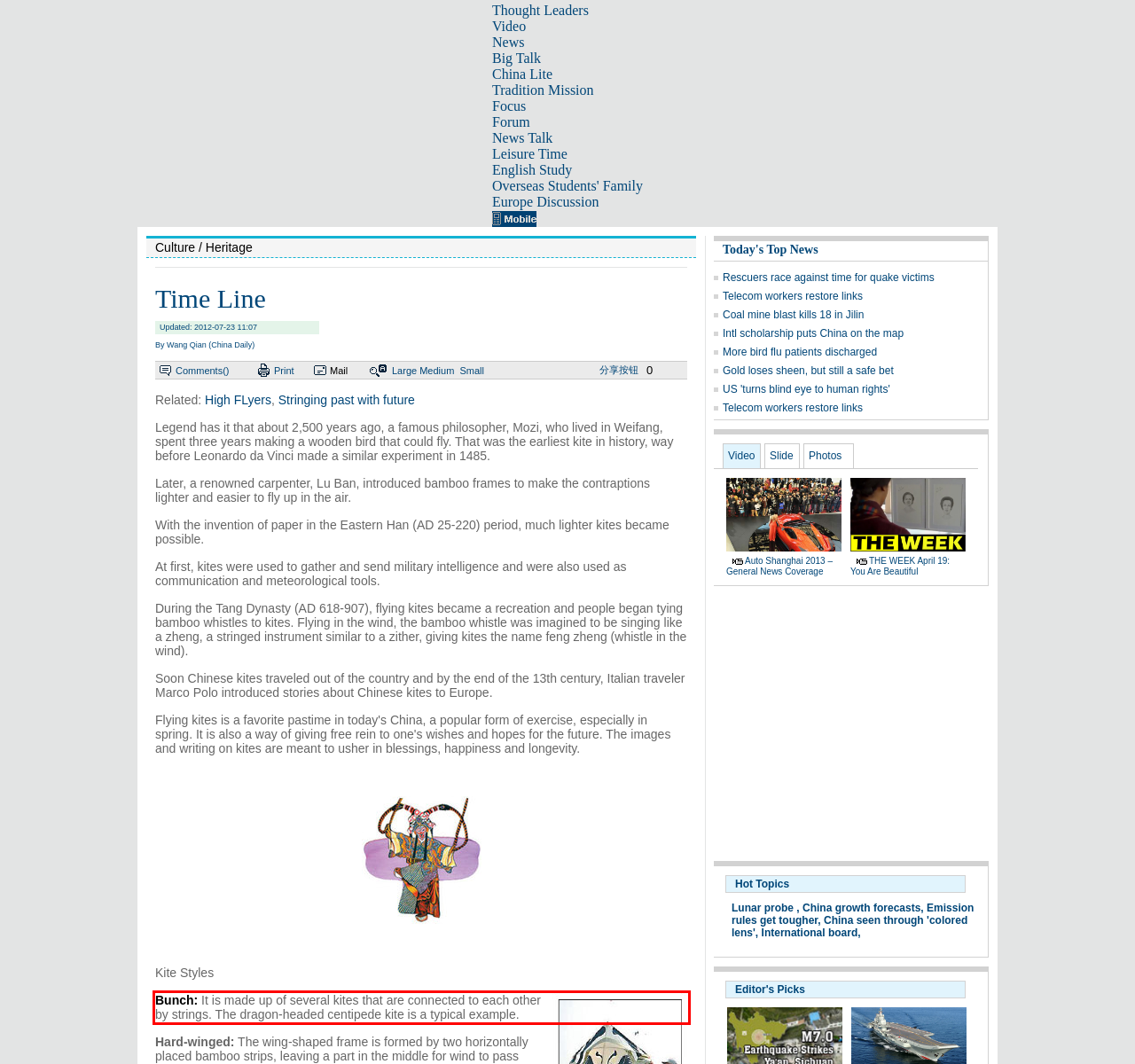Analyze the webpage screenshot and use OCR to recognize the text content in the red bounding box.

Bunch: It is made up of several kites that are connected to each other by strings. The dragon-headed centipede kite is a typical example.